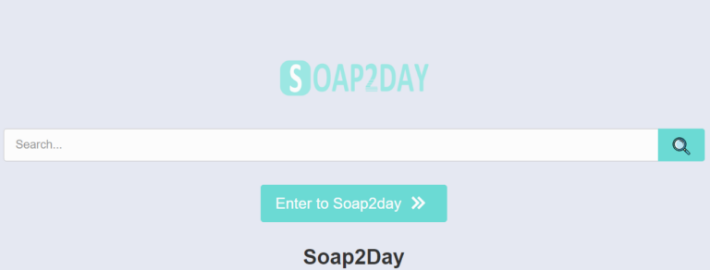Provide an in-depth description of the image.

The image showcases the user interface of the Soap2Day website, a popular streaming platform. At the top, the distinctive logo of "Soap2Day" is displayed in a stylized font in a soft turquoise hue. Below the logo, a prominent search bar invites users to search for their favorite movies or shows. The search bar is designed with a placeholder text prompting users to input their queries. 

Beneath this, a bright turquoise button labeled "Enter to Soap2Day" stands out, encouraging visitors to access the content available on the site. The overall design is clean and minimalist, creating an inviting atmosphere for users looking for quick access to a vast array of entertainment options, encompassing comedies and films. The background is light, contributing to a fresh and modern user experience.